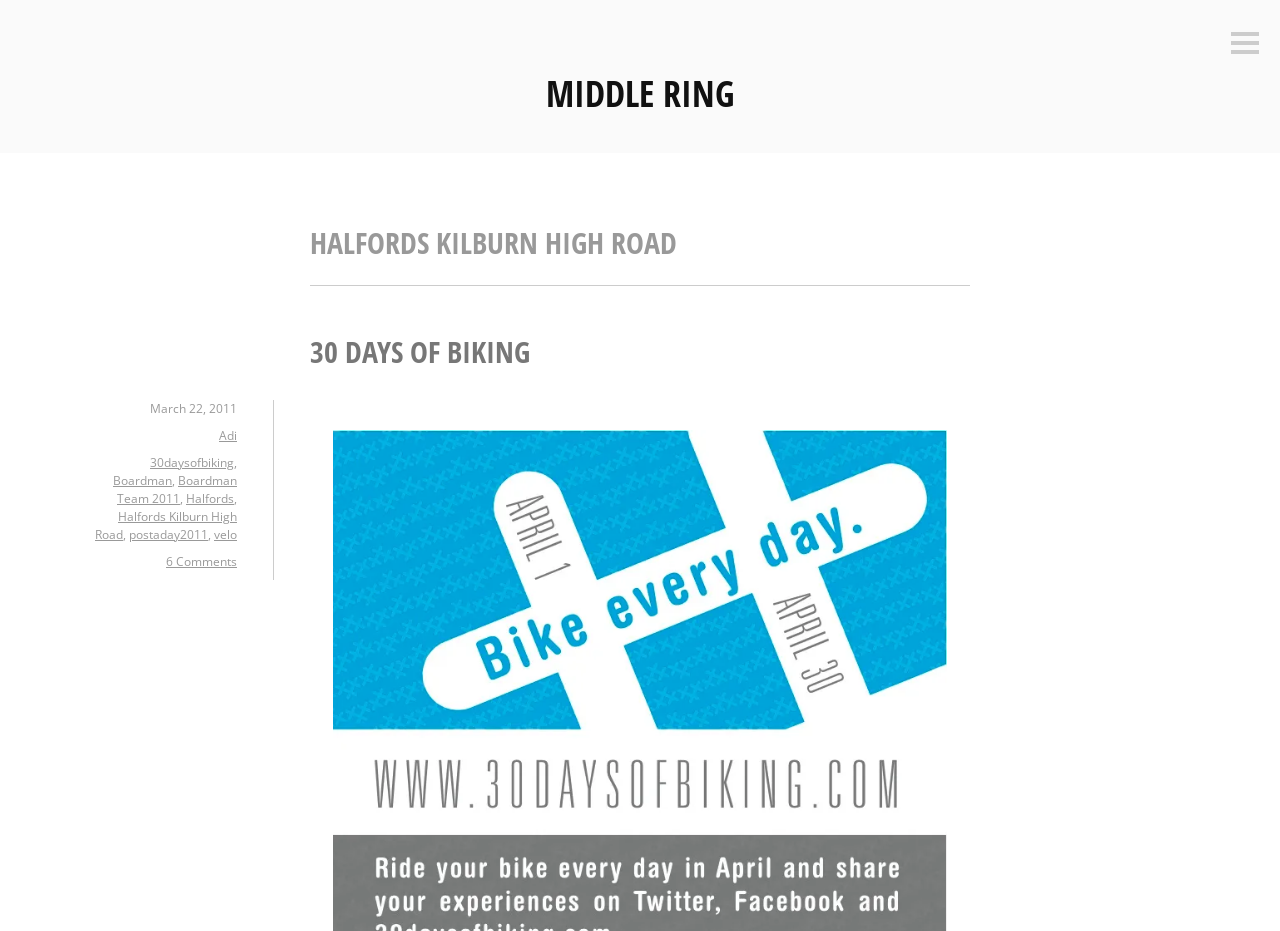Pinpoint the bounding box coordinates for the area that should be clicked to perform the following instruction: "Read the 'Halfords Kilburn High Road' article".

[0.074, 0.545, 0.185, 0.583]